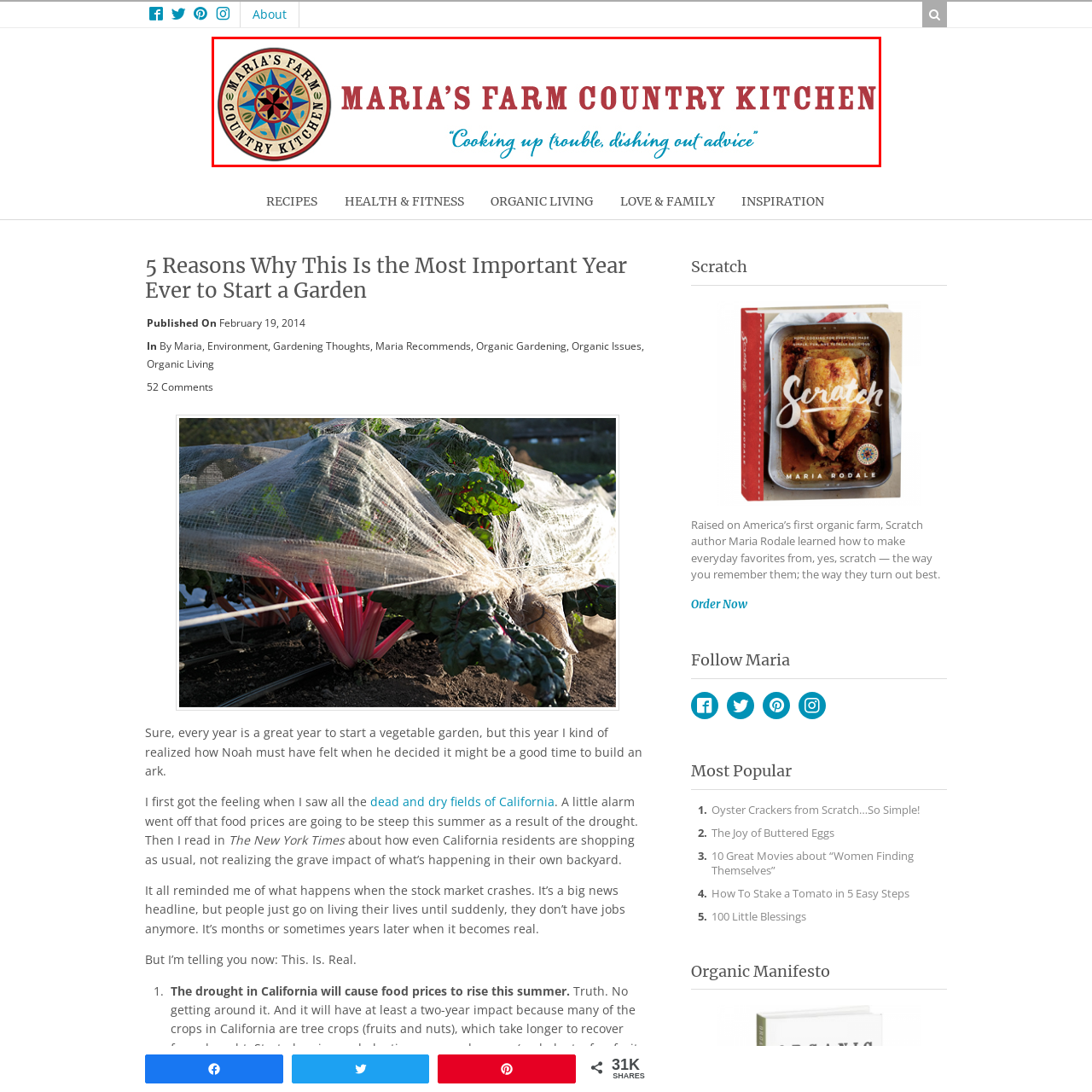Observe the image segment inside the red bounding box and answer concisely with a single word or phrase: What is the symbol of warmth and rustic charm?

Colorful star